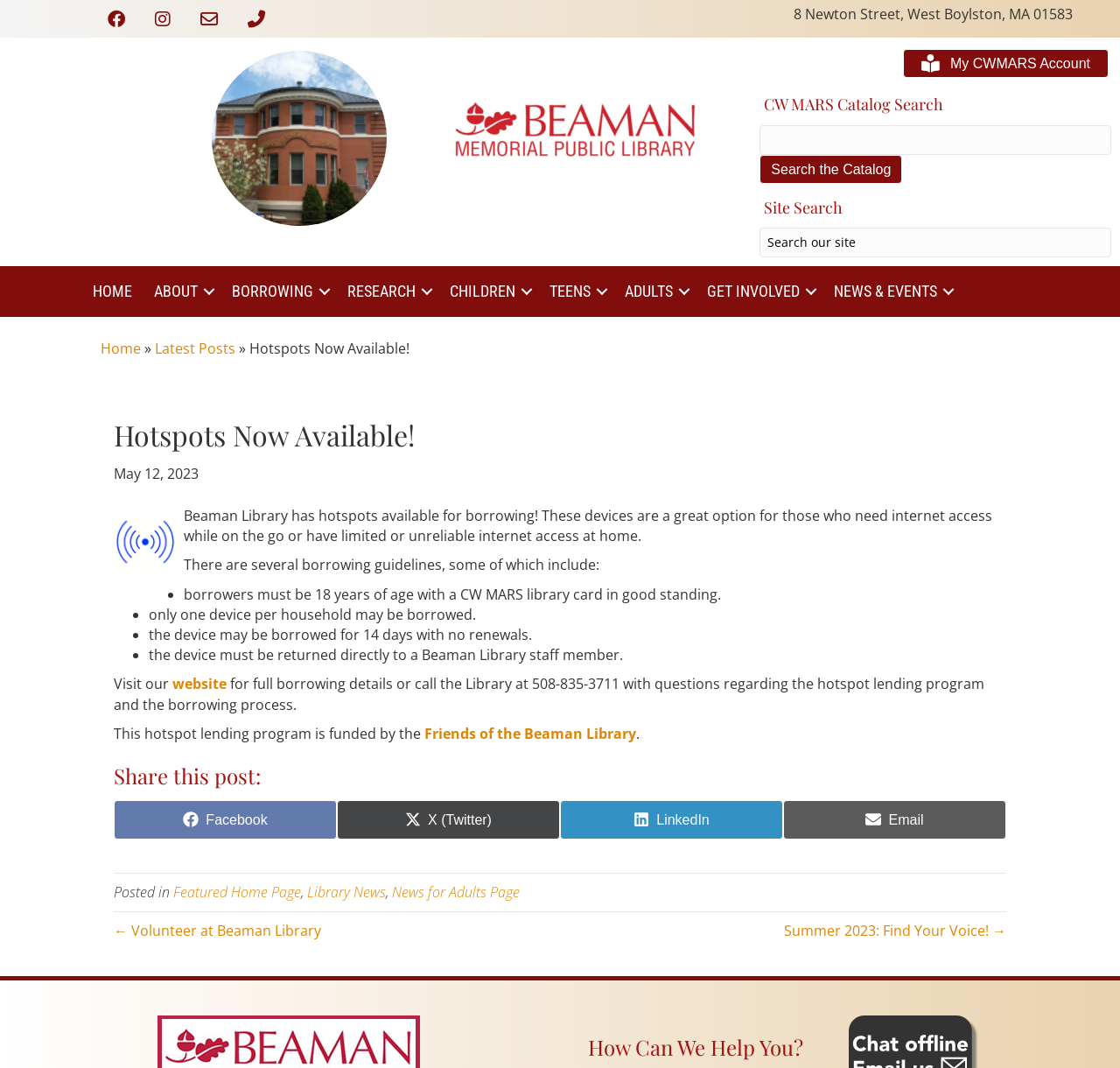Please answer the following question using a single word or phrase: 
How many days can a hotspot be borrowed for?

14 days